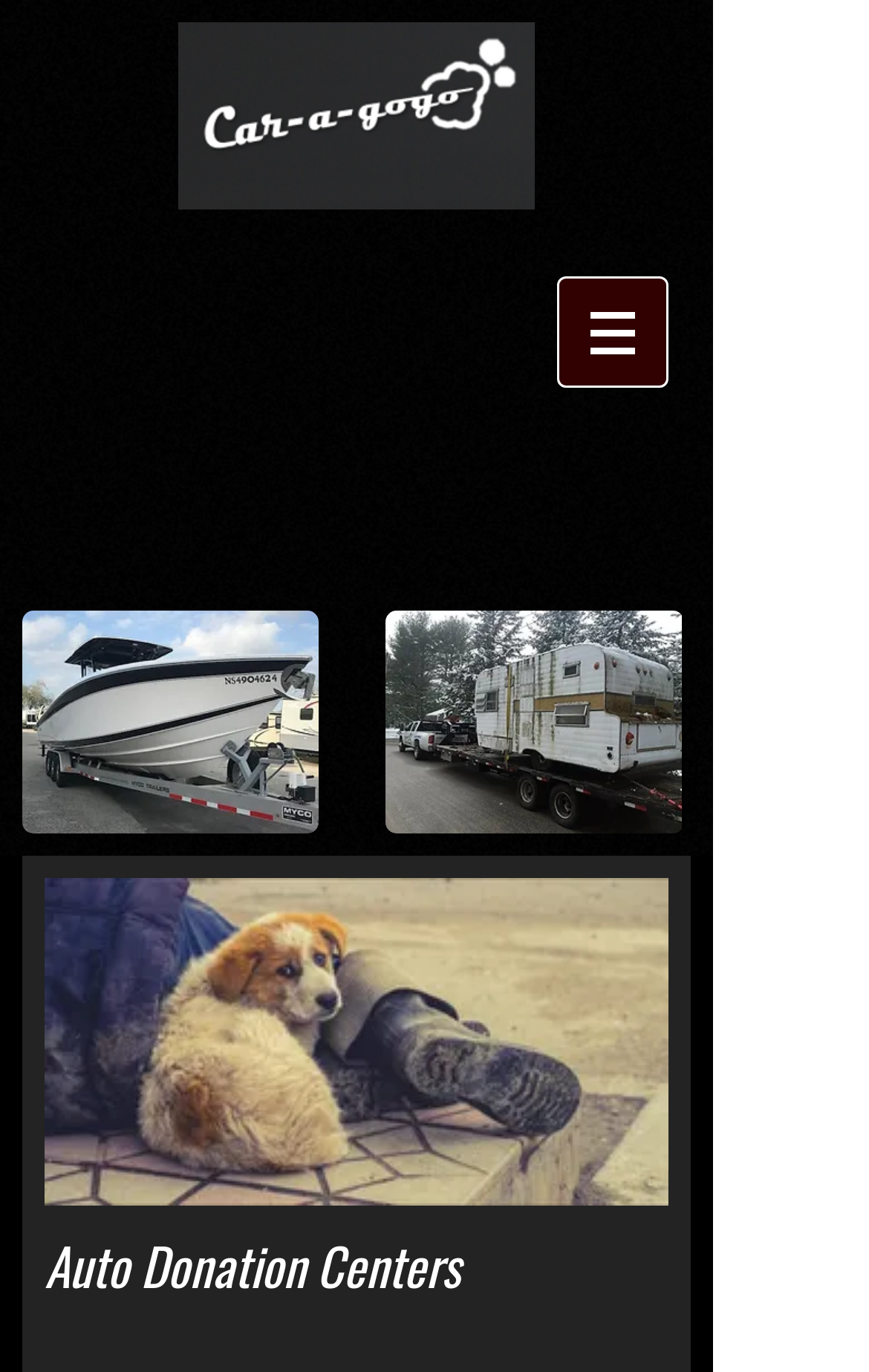Construct a comprehensive caption that outlines the webpage's structure and content.

The webpage is titled "Home | Mysite" and features a black logo at the top left corner. To the right of the logo is a navigation menu labeled "Site" with a dropdown button. Below the navigation menu is a slider gallery that occupies most of the page, spanning from the left edge to the right edge. The slider gallery has a play backward button at the top left and a play forward button at the top right. 

Within the slider gallery, there are two buttons, "boat" and "trialer", placed side by side, with the "boat" button on the left and the "trialer" button on the right. Each button has an associated image. 

Below the slider gallery, there is a "Play video" button, which is currently pressed, and a "Mute" button, also currently pressed. At the very bottom of the page, there is a heading that reads "Auto Donation Centers".